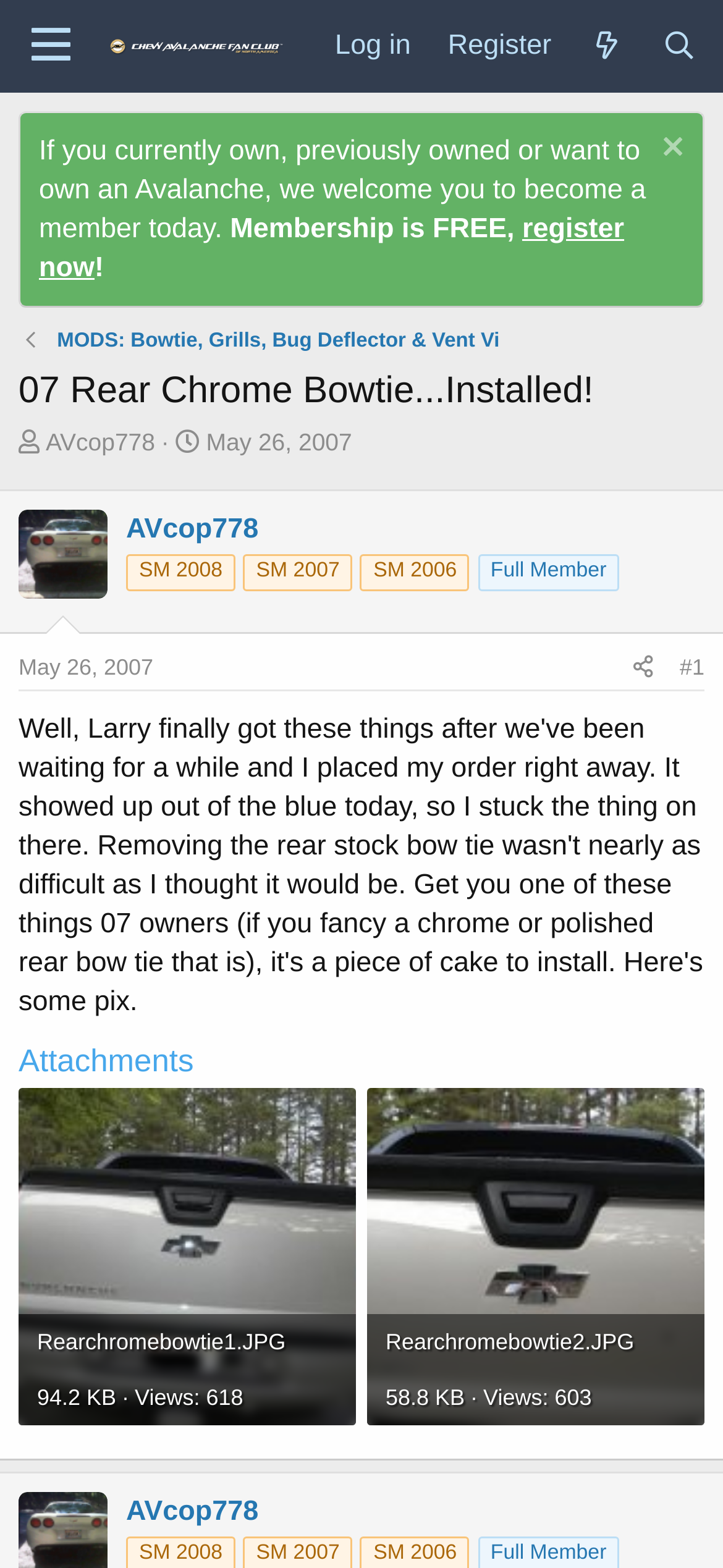Respond with a single word or short phrase to the following question: 
What is the topic of the thread?

07 Rear Chrome Bowtie...Installed!